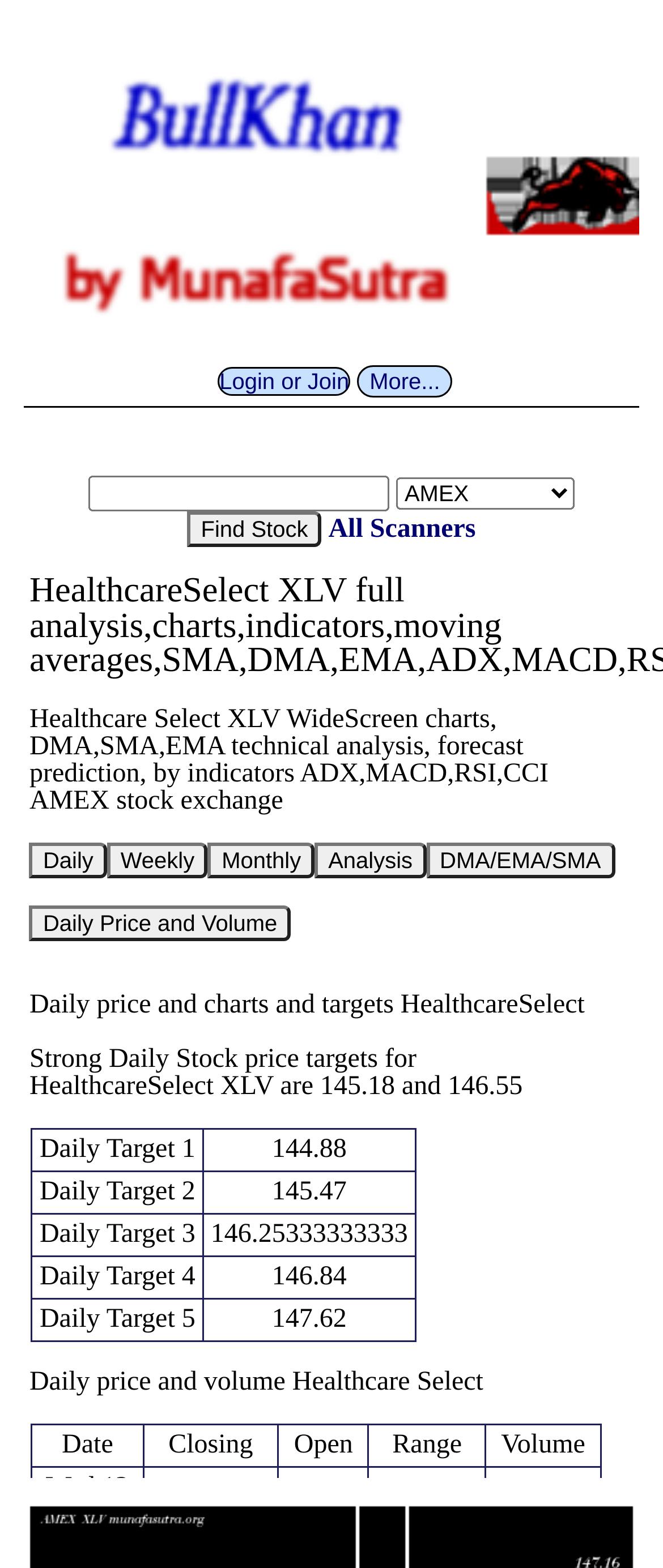Please identify the bounding box coordinates of the region to click in order to complete the given instruction: "Enter stock symbol in the text box". The coordinates should be four float numbers between 0 and 1, i.e., [left, top, right, bottom].

[0.133, 0.303, 0.587, 0.326]